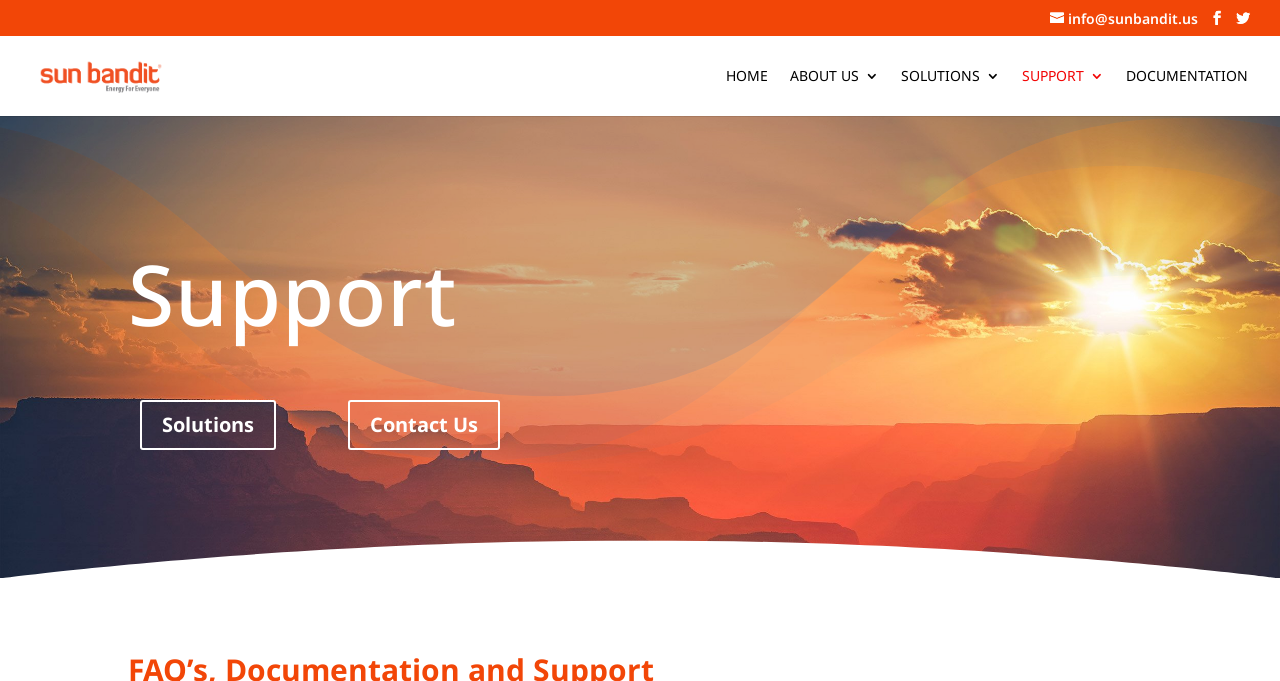Please specify the bounding box coordinates of the element that should be clicked to execute the given instruction: 'contact Sun Bandit via email'. Ensure the coordinates are four float numbers between 0 and 1, expressed as [left, top, right, bottom].

[0.82, 0.012, 0.936, 0.04]